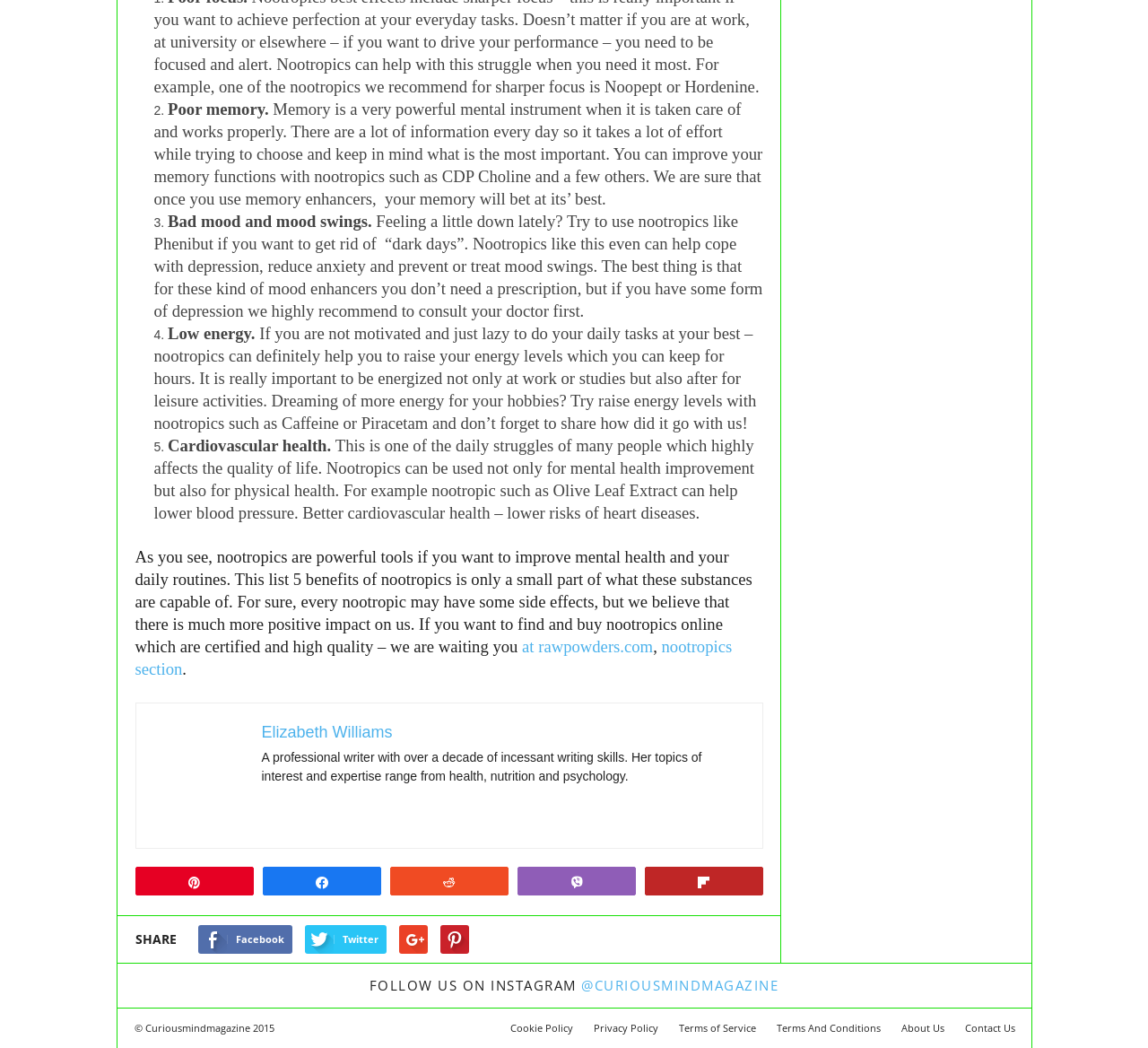Locate the bounding box coordinates of the area where you should click to accomplish the instruction: "Type your name".

None